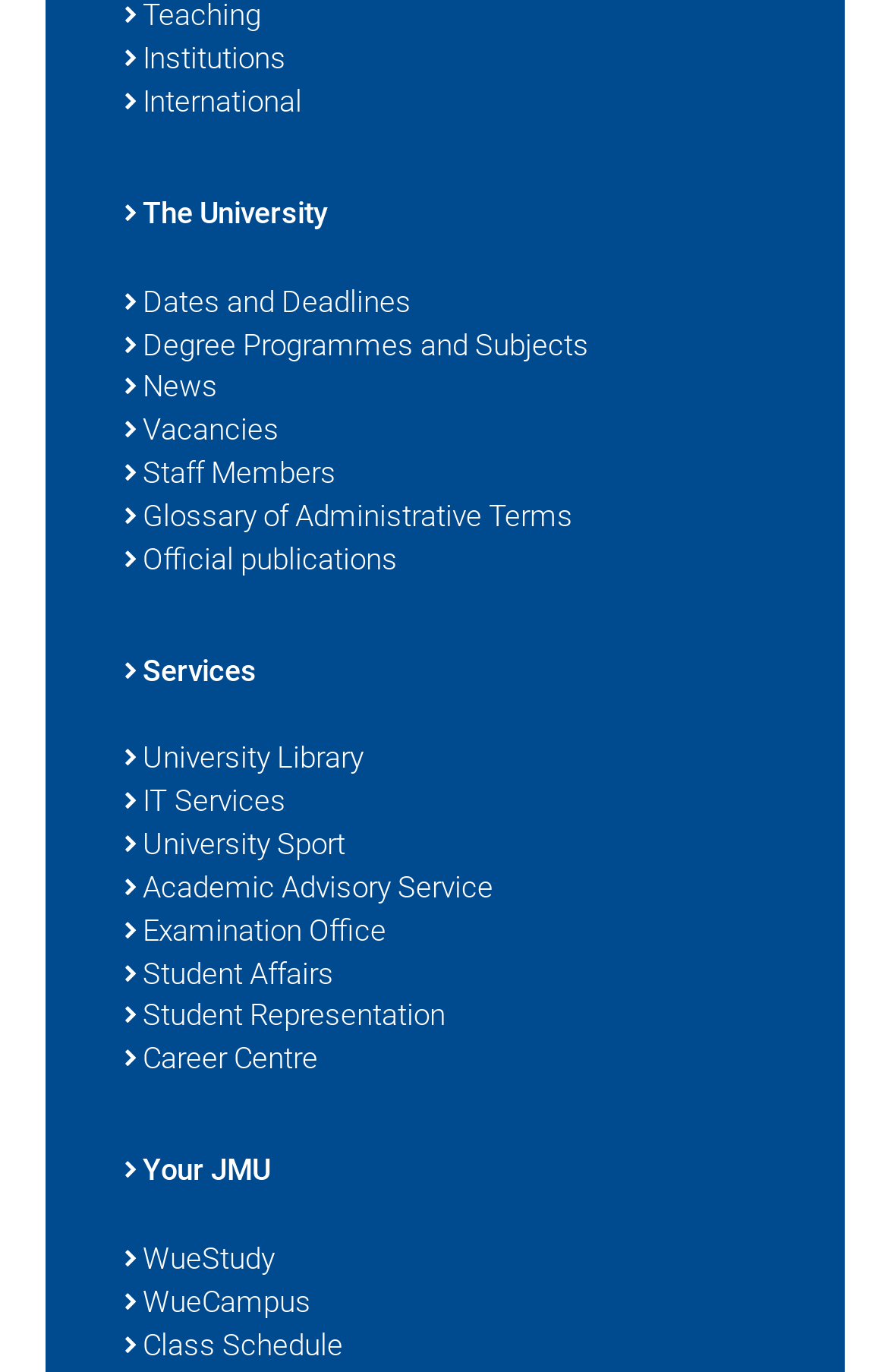Locate the bounding box coordinates of the clickable part needed for the task: "Access university library".

[0.14, 0.539, 0.86, 0.57]